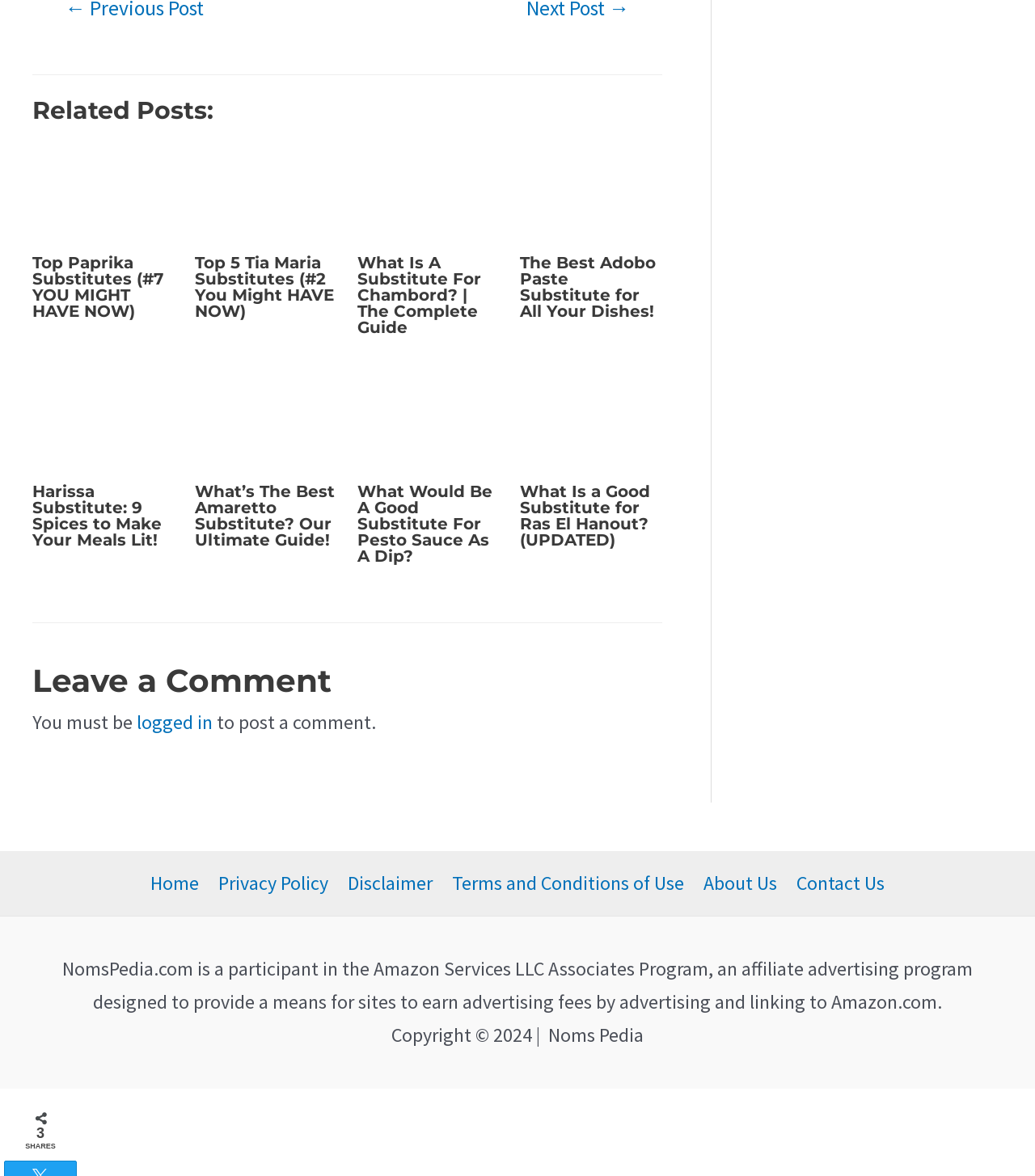Identify the bounding box coordinates for the UI element described by the following text: "Terms and Conditions of Use". Provide the coordinates as four float numbers between 0 and 1, in the format [left, top, right, bottom].

[0.427, 0.737, 0.67, 0.765]